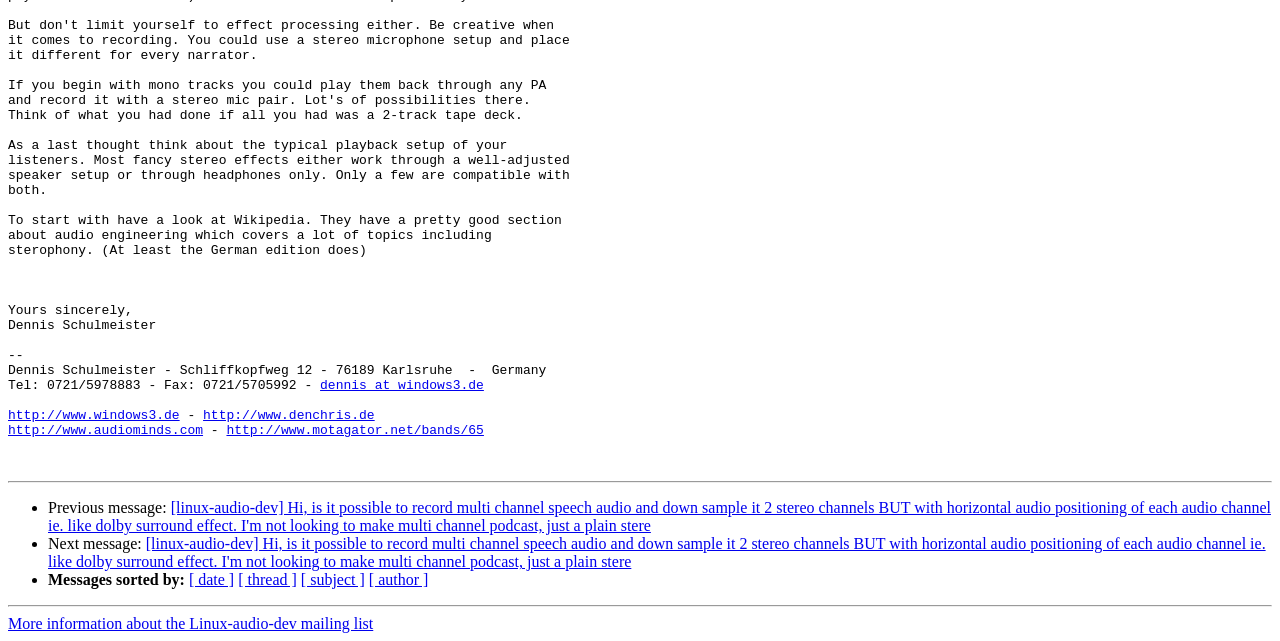Find the bounding box of the web element that fits this description: "http://www.windows3.de".

[0.006, 0.637, 0.141, 0.661]